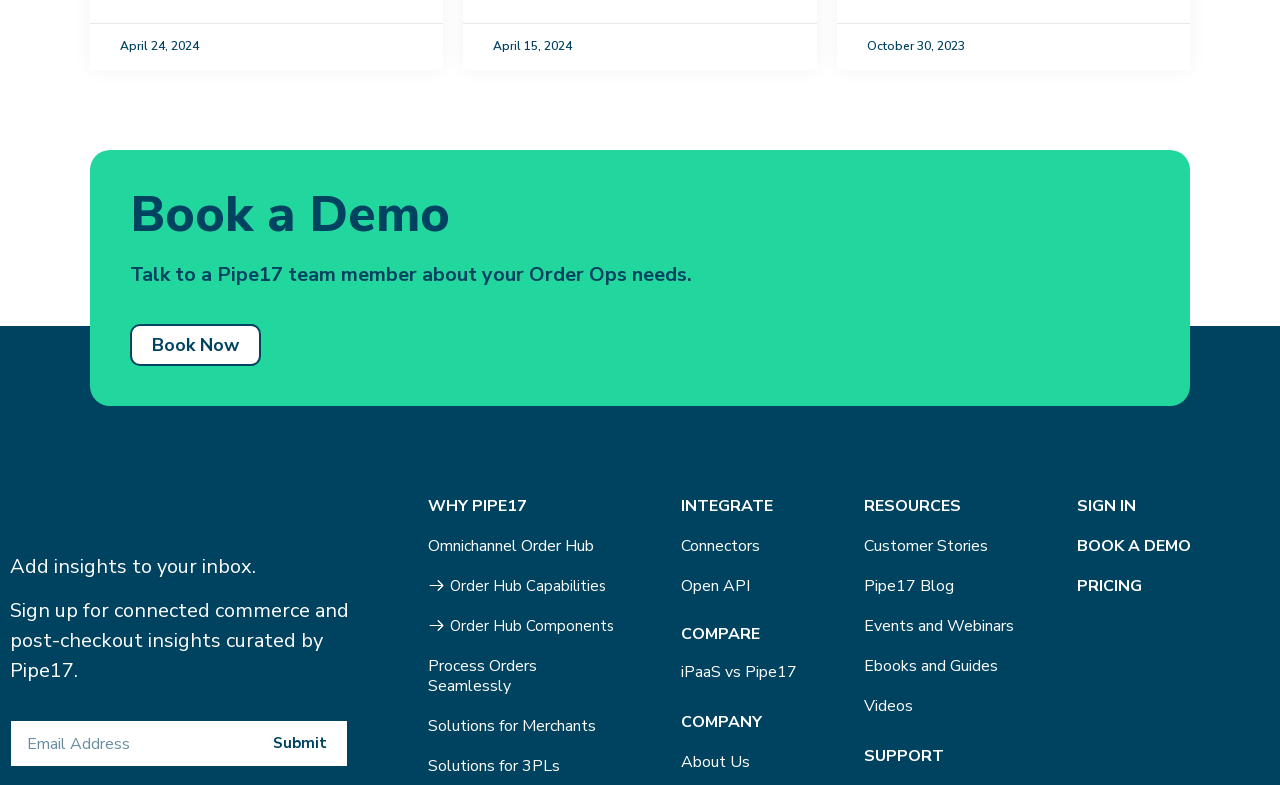Could you highlight the region that needs to be clicked to execute the instruction: "Compare"?

[0.532, 0.798, 0.594, 0.818]